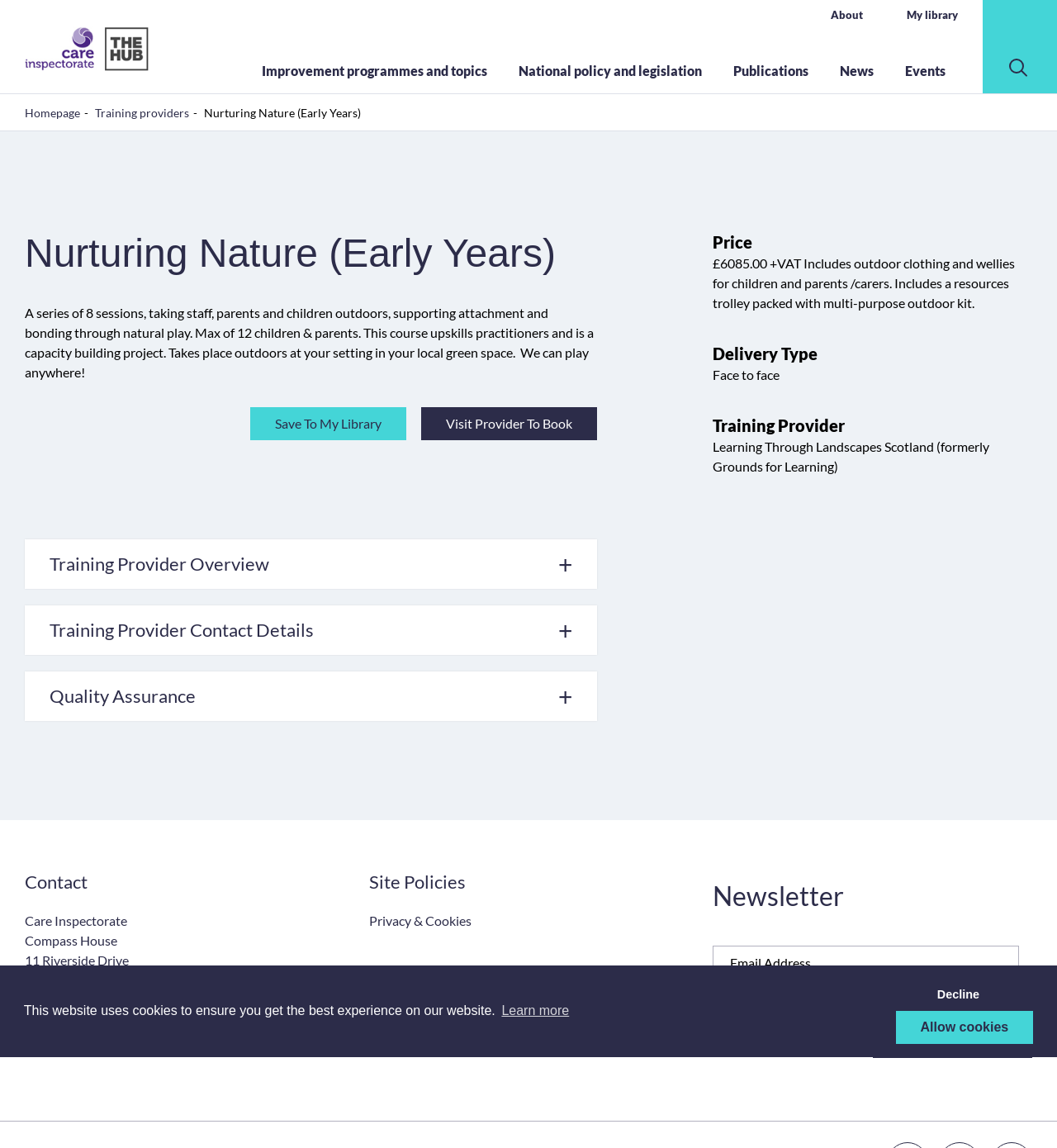Using the provided element description: "Save To My Library", determine the bounding box coordinates of the corresponding UI element in the screenshot.

[0.237, 0.355, 0.385, 0.384]